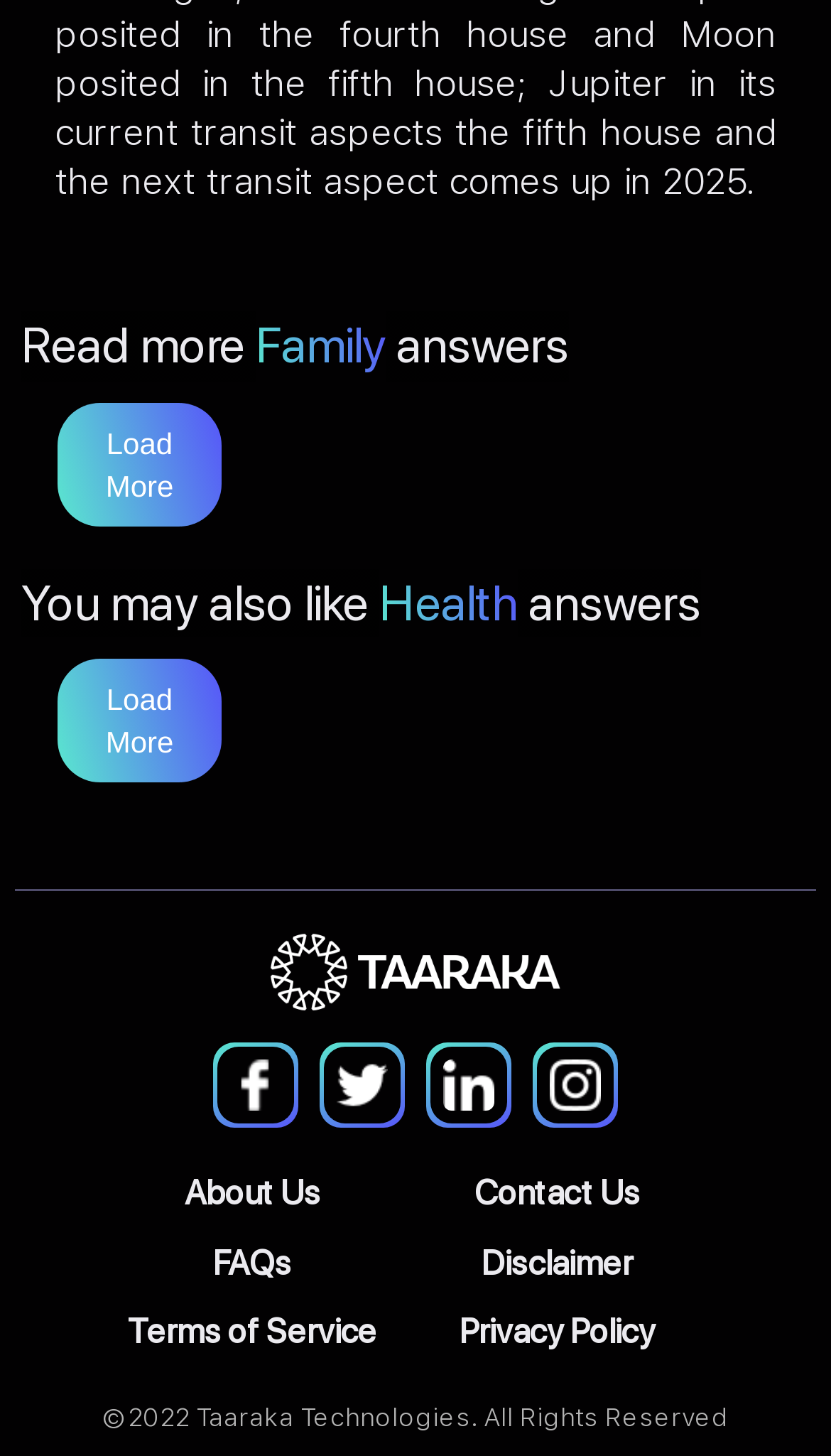Find and specify the bounding box coordinates that correspond to the clickable region for the instruction: "View blog posts".

None